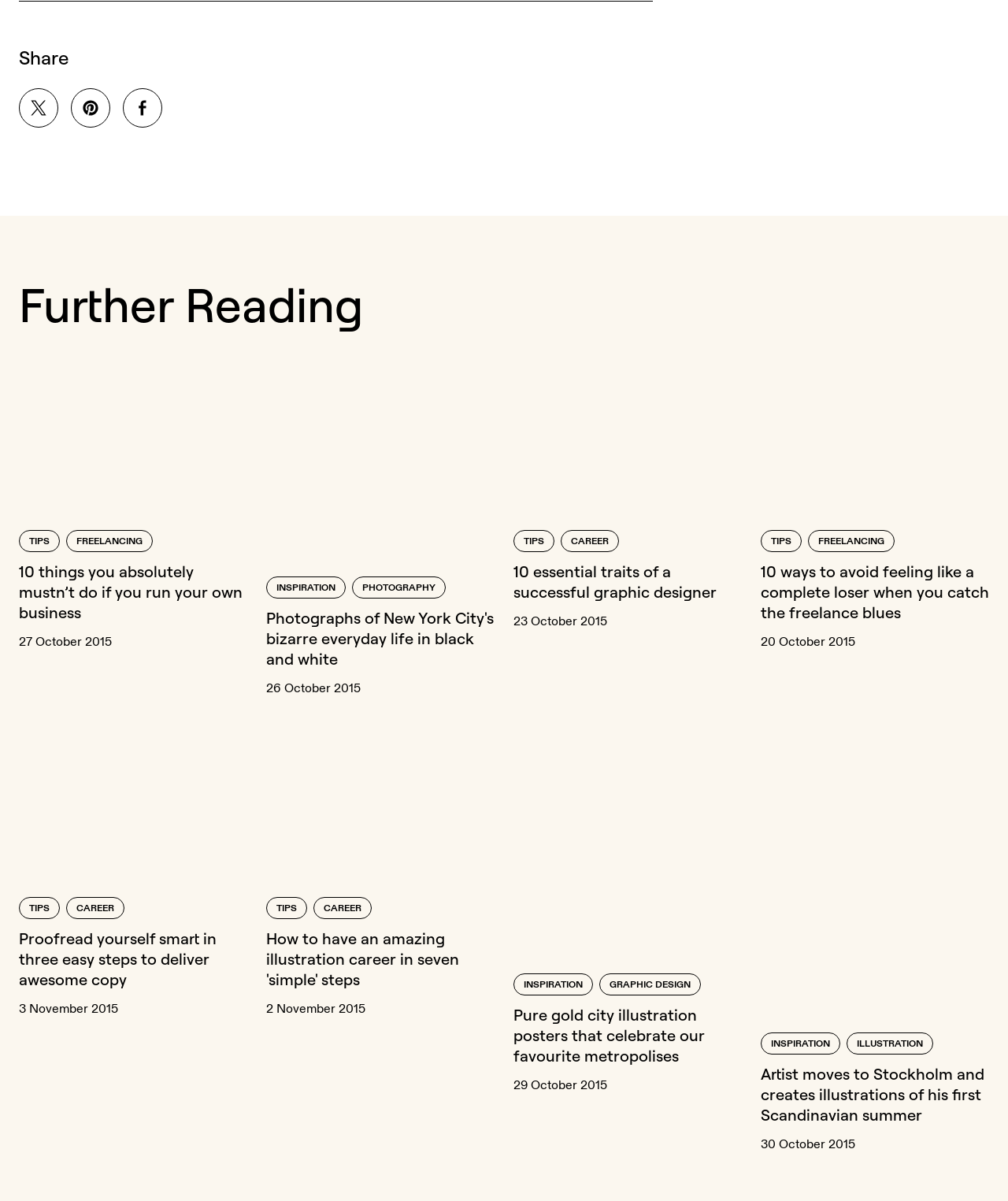Using the format (top-left x, top-left y, bottom-right x, bottom-right y), and given the element description, identify the bounding box coordinates within the screenshot: Inspiration

[0.264, 0.48, 0.343, 0.498]